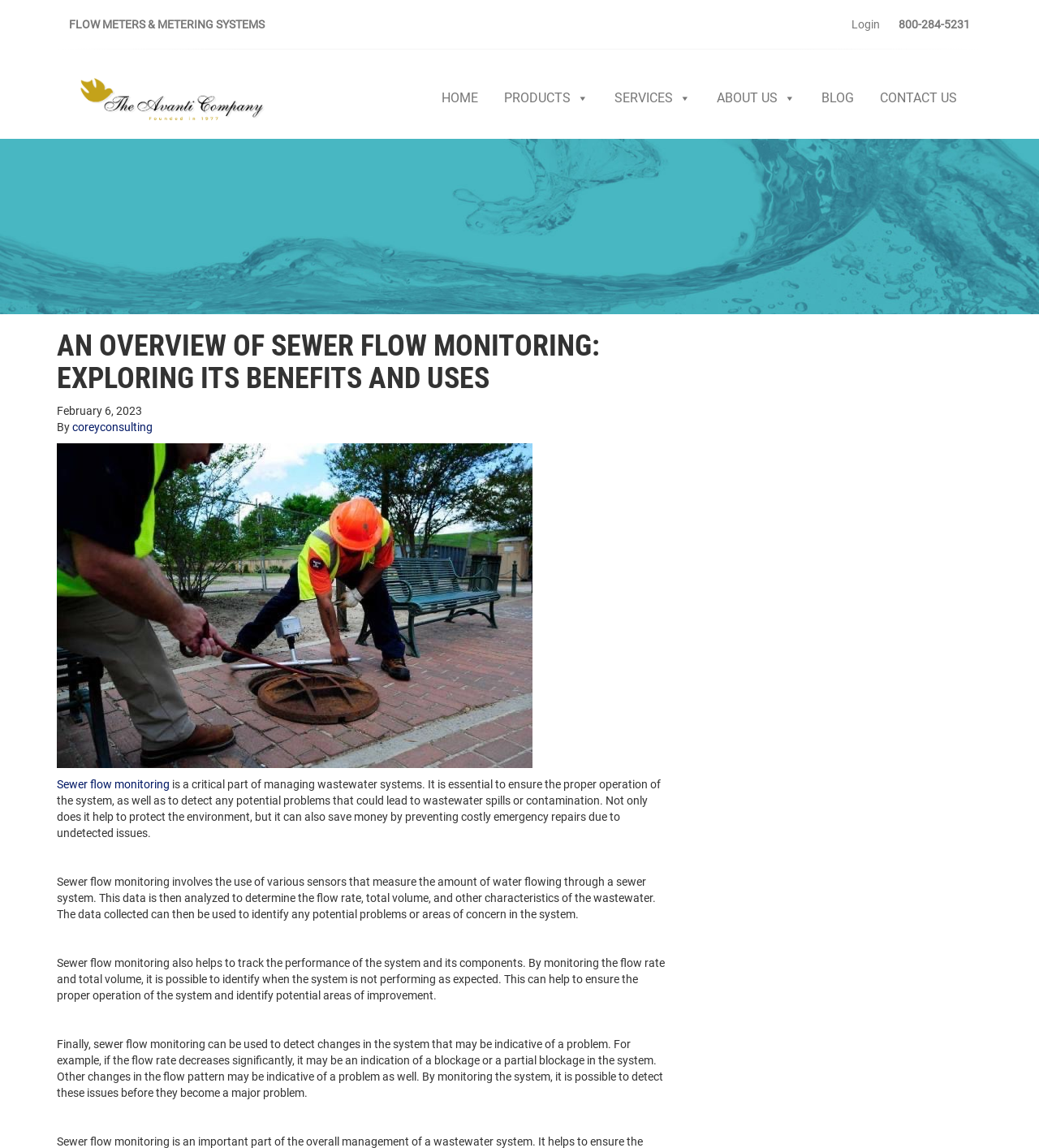Please specify the bounding box coordinates of the clickable section necessary to execute the following command: "Click on the 'Sewer flow monitoring' link".

[0.055, 0.678, 0.163, 0.689]